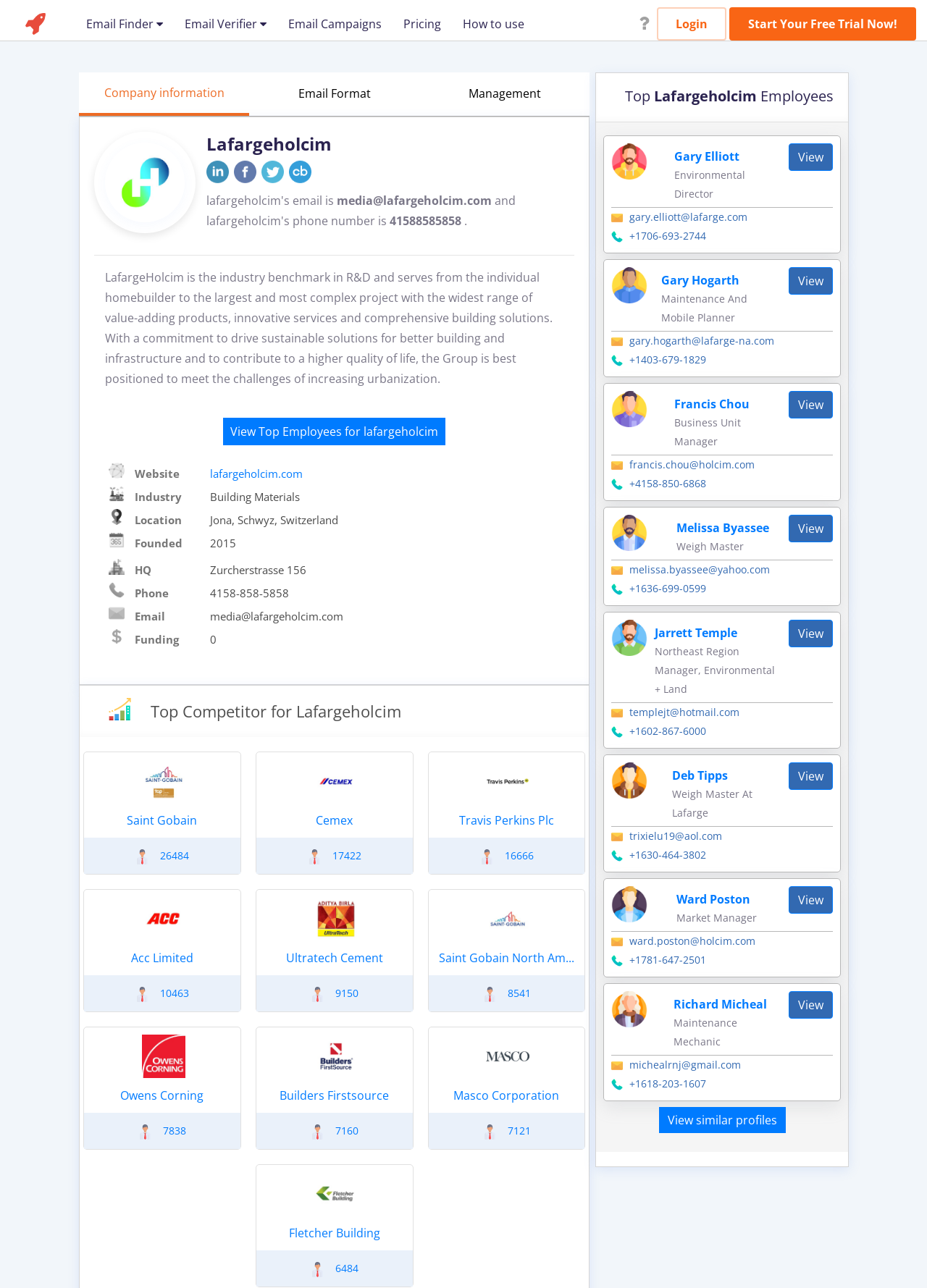Given the webpage screenshot and the description, determine the bounding box coordinates (top-left x, top-left y, bottom-right x, bottom-right y) that define the location of the UI element matching this description: View Top Employees for lafargeholcim

[0.241, 0.324, 0.481, 0.346]